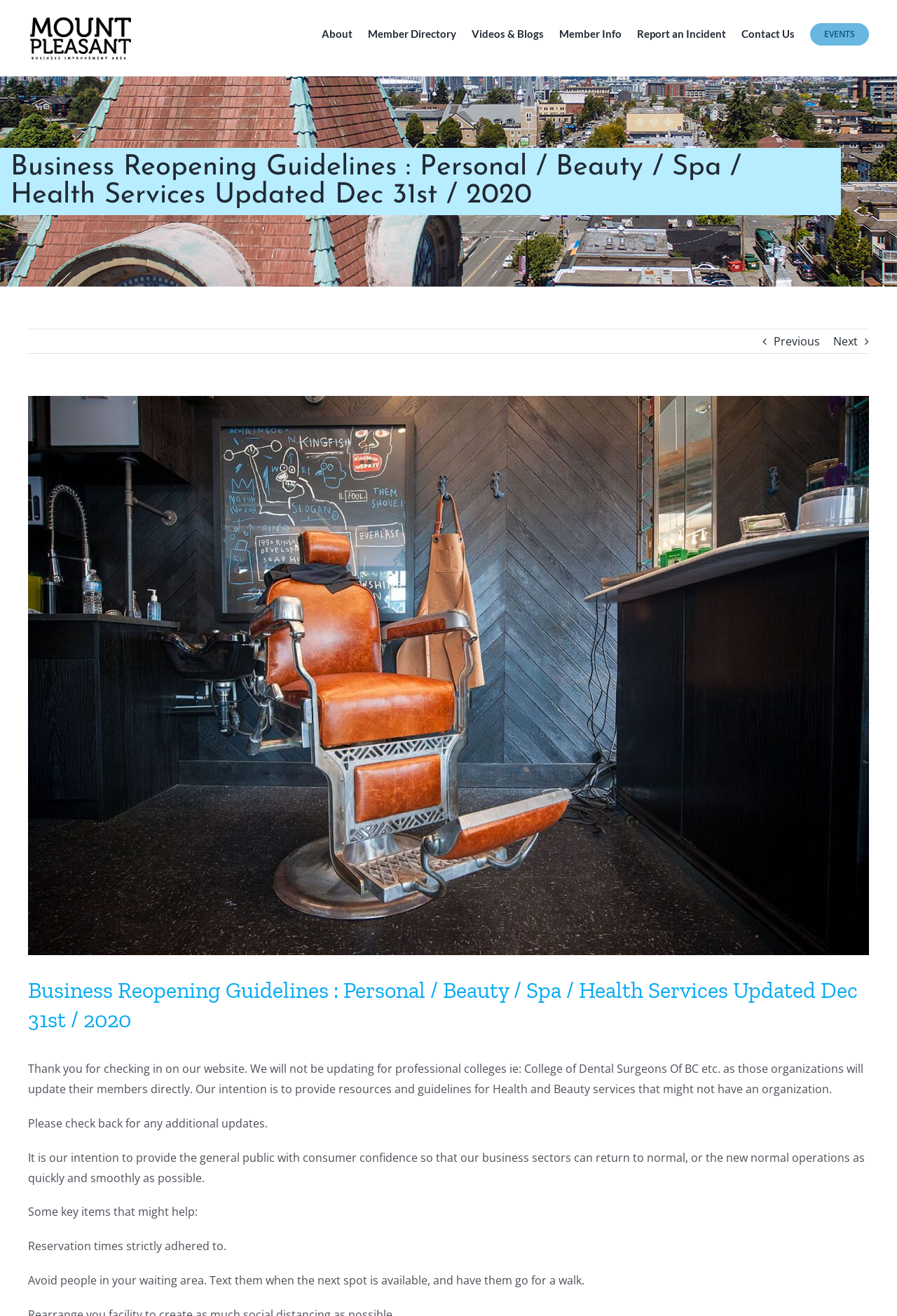Locate the bounding box coordinates of the area you need to click to fulfill this instruction: 'Go to About page'. The coordinates must be in the form of four float numbers ranging from 0 to 1: [left, top, right, bottom].

[0.359, 0.0, 0.393, 0.05]